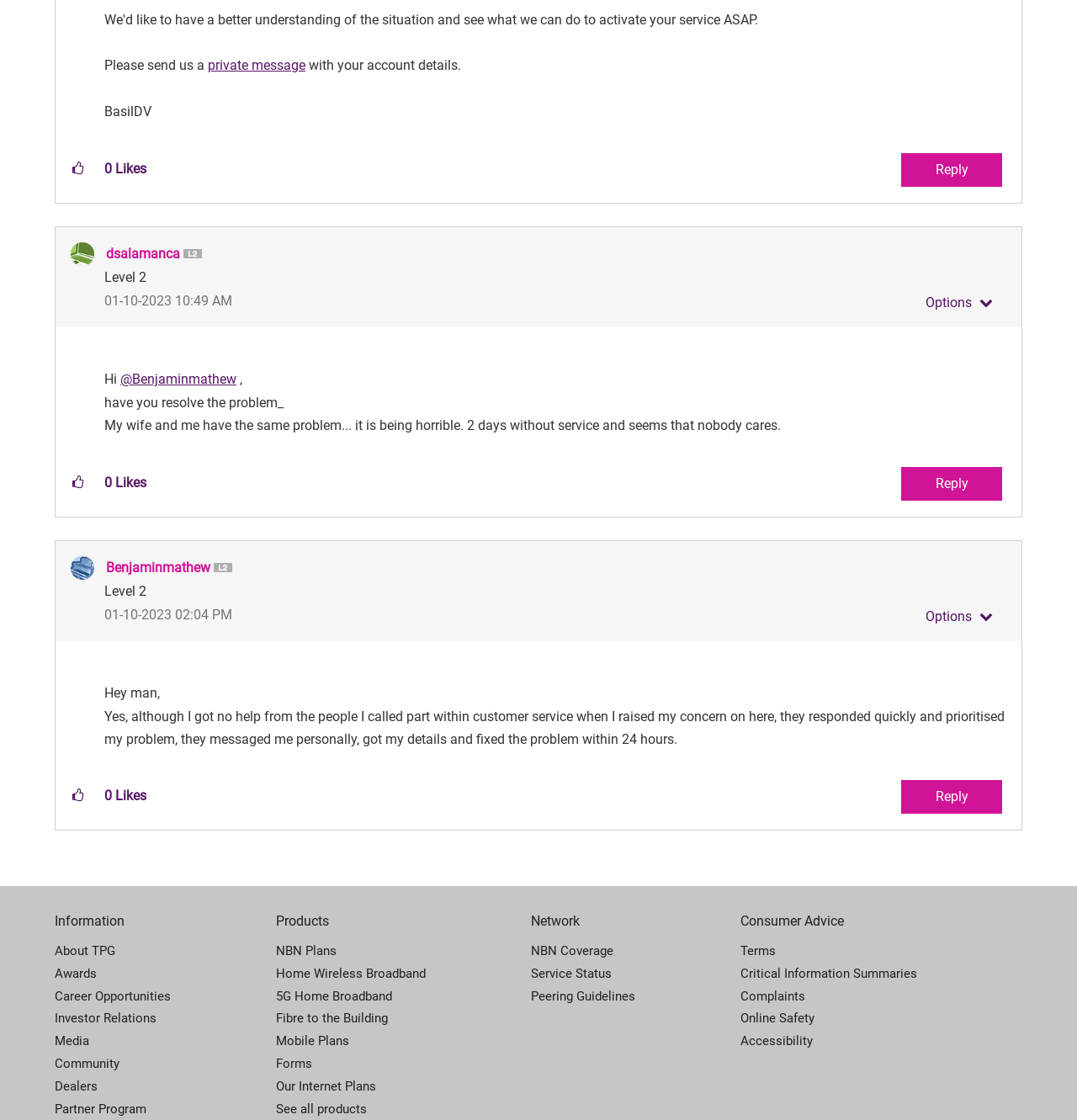What is the level of the user 'Benjaminmathew'?
Look at the image and answer with only one word or phrase.

Level 2